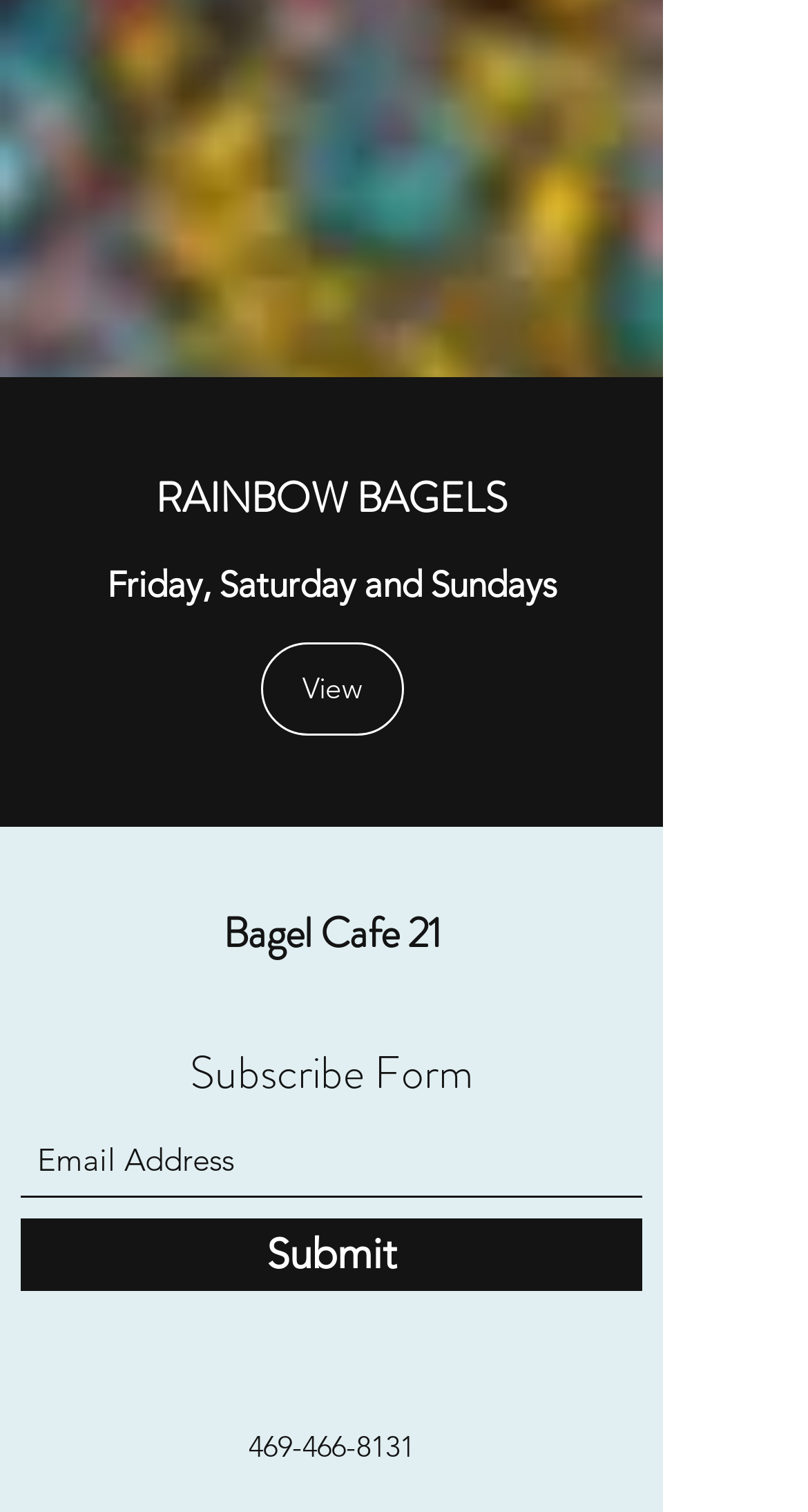Provide your answer to the question using just one word or phrase: What is the purpose of the form?

Subscribe